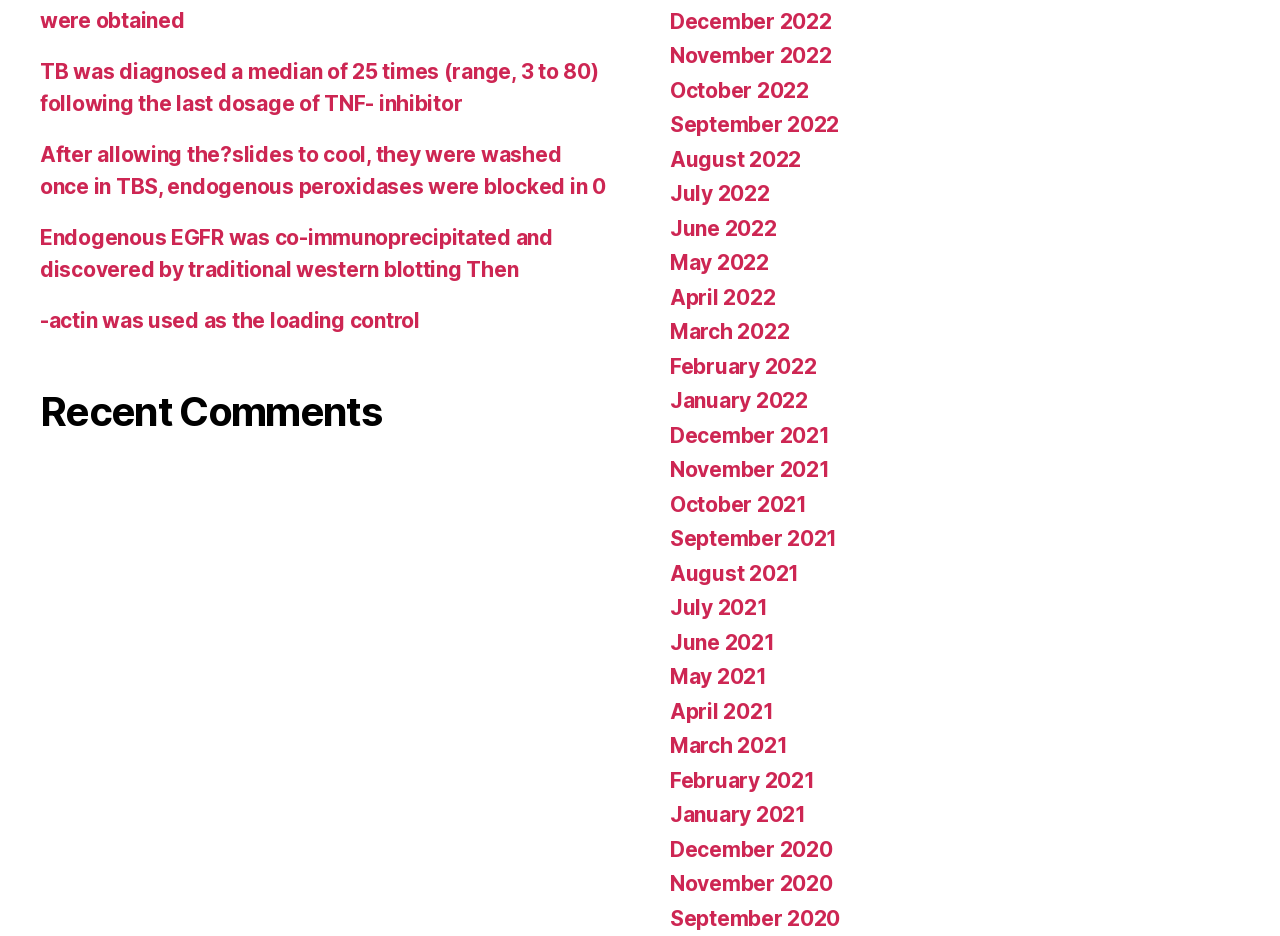What is the time period covered by the links on the right side? Observe the screenshot and provide a one-word or short phrase answer.

2020 to 2022